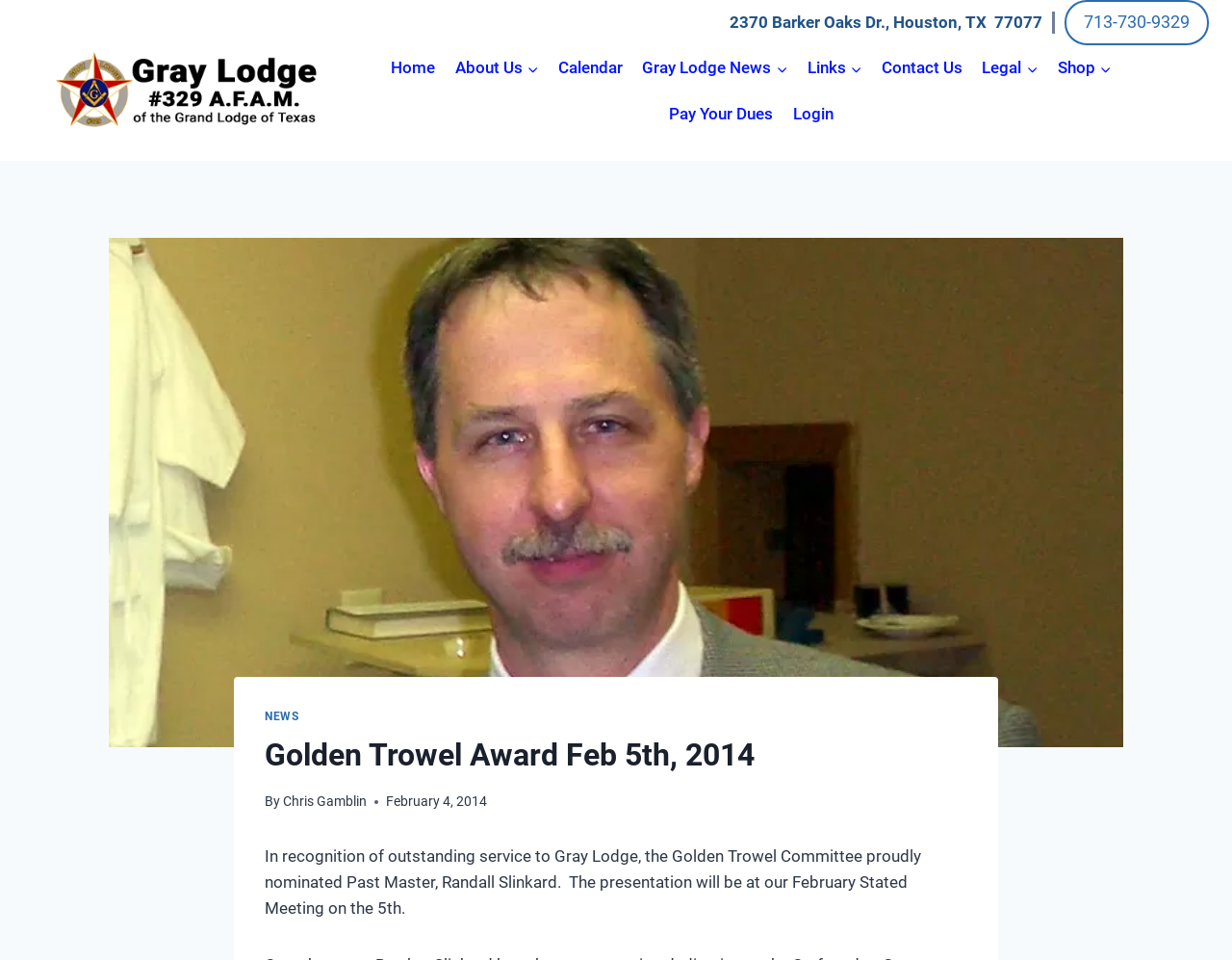Locate the bounding box of the user interface element based on this description: "About UsExpand".

[0.361, 0.047, 0.445, 0.095]